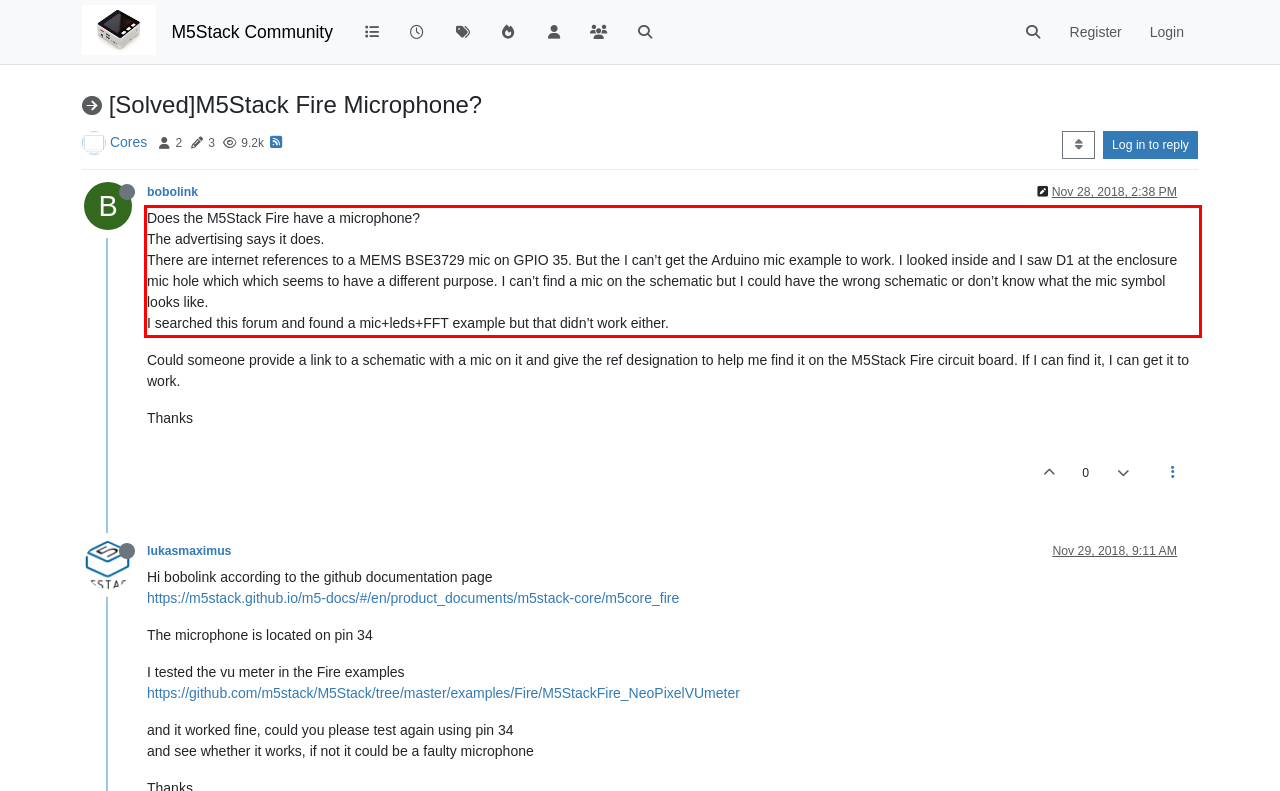Within the provided webpage screenshot, find the red rectangle bounding box and perform OCR to obtain the text content.

Does the M5Stack Fire have a microphone? The advertising says it does. There are internet references to a MEMS BSE3729 mic on GPIO 35. But the I can’t get the Arduino mic example to work. I looked inside and I saw D1 at the enclosure mic hole which which seems to have a different purpose. I can’t find a mic on the schematic but I could have the wrong schematic or don’t know what the mic symbol looks like. I searched this forum and found a mic+leds+FFT example but that didn’t work either.